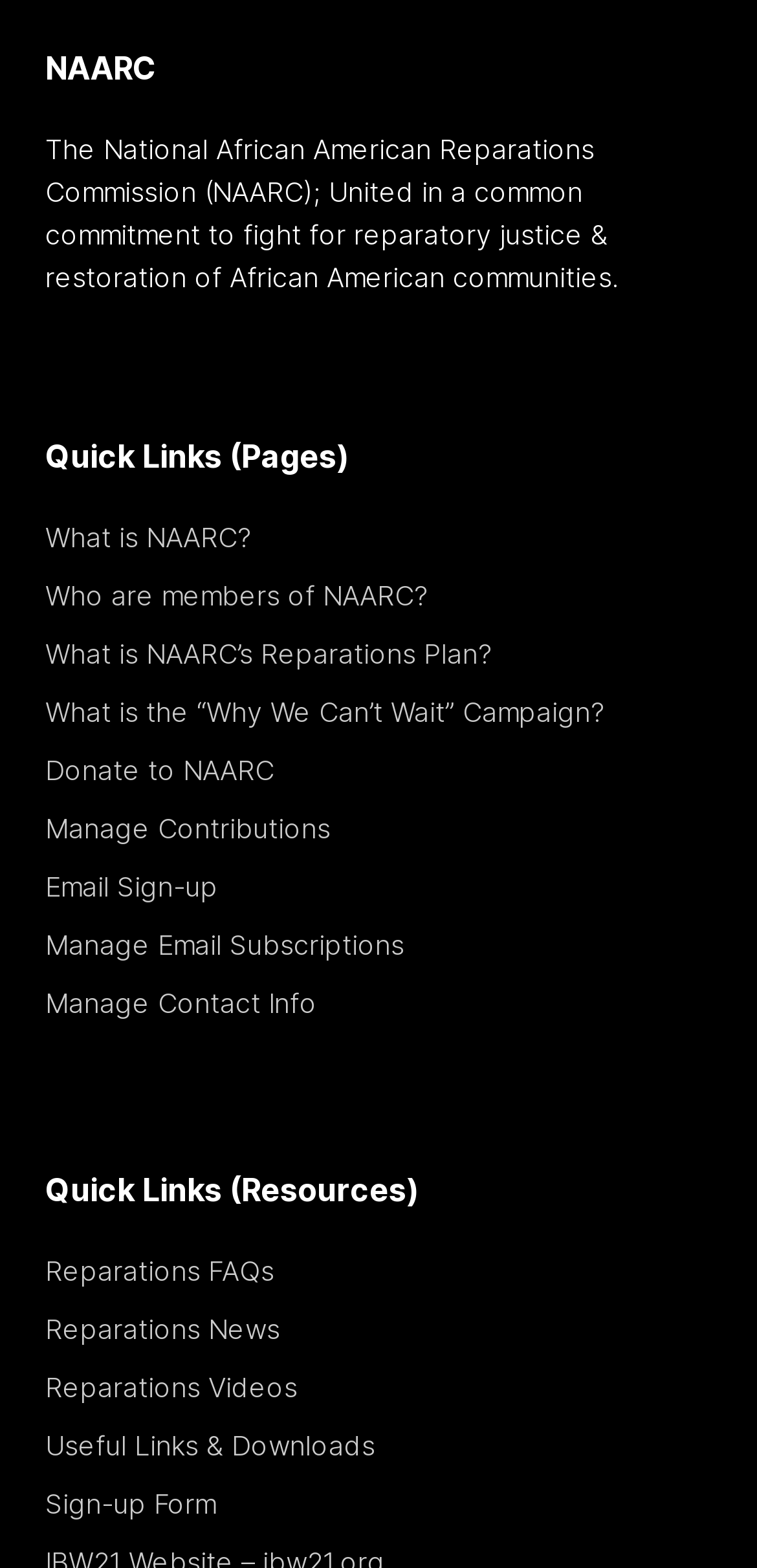Determine the bounding box coordinates of the clickable region to carry out the instruction: "Donate to NAARC".

[0.06, 0.478, 0.94, 0.505]